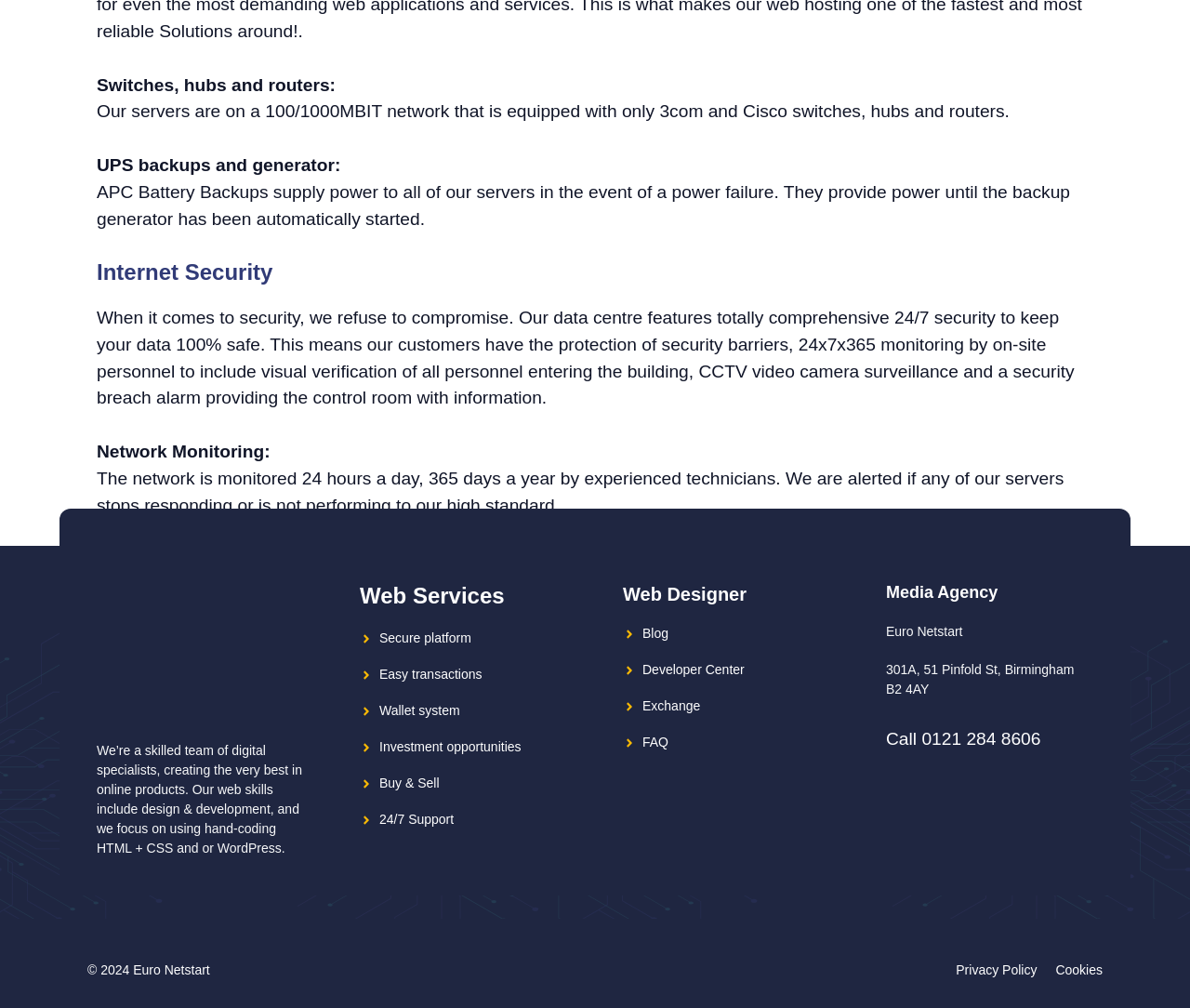Locate the bounding box coordinates of the element I should click to achieve the following instruction: "View Privacy Policy".

[0.803, 0.955, 0.871, 0.97]